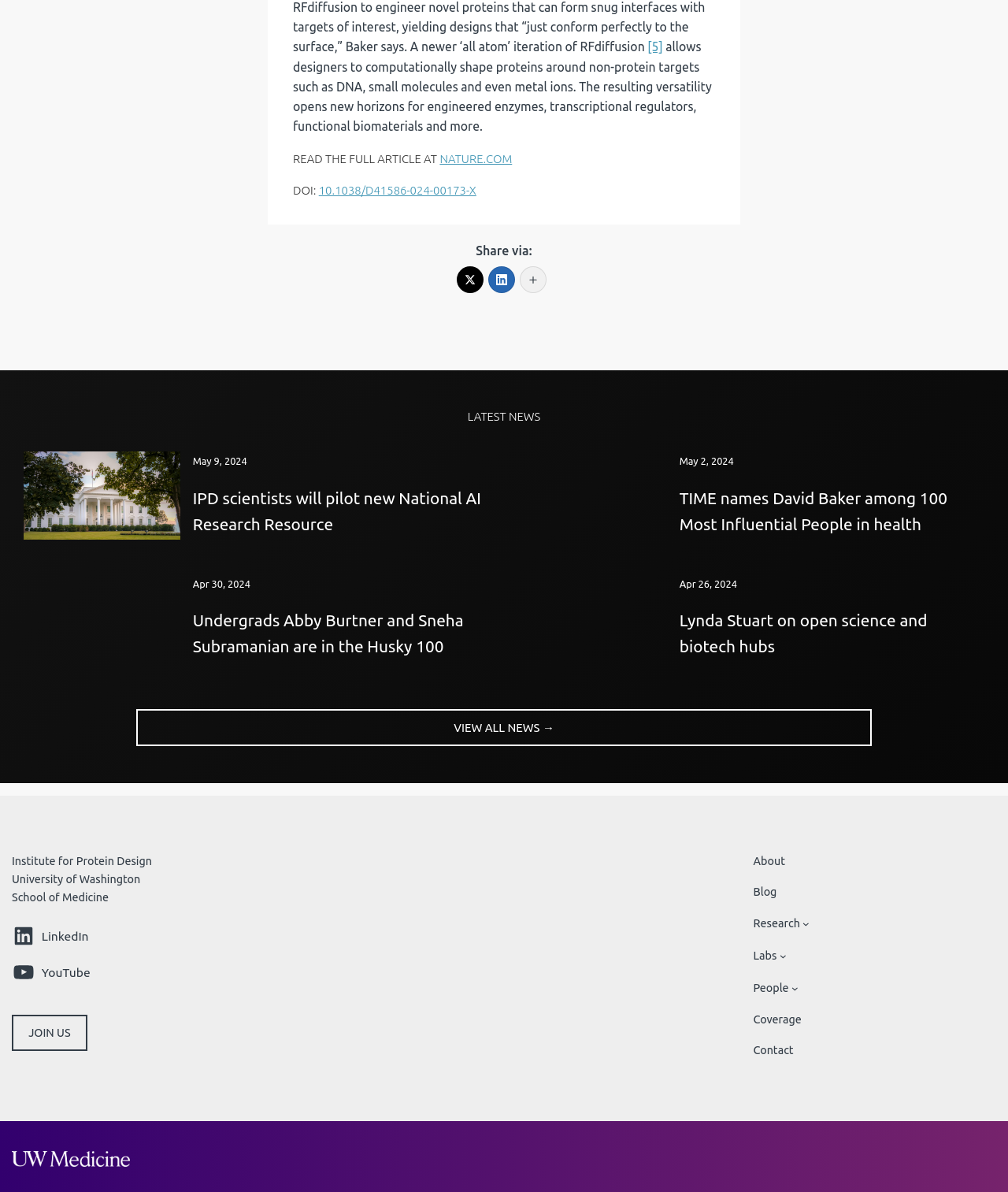Extract the bounding box for the UI element that matches this description: "aria-label="X (Twitter)"".

[0.453, 0.224, 0.48, 0.246]